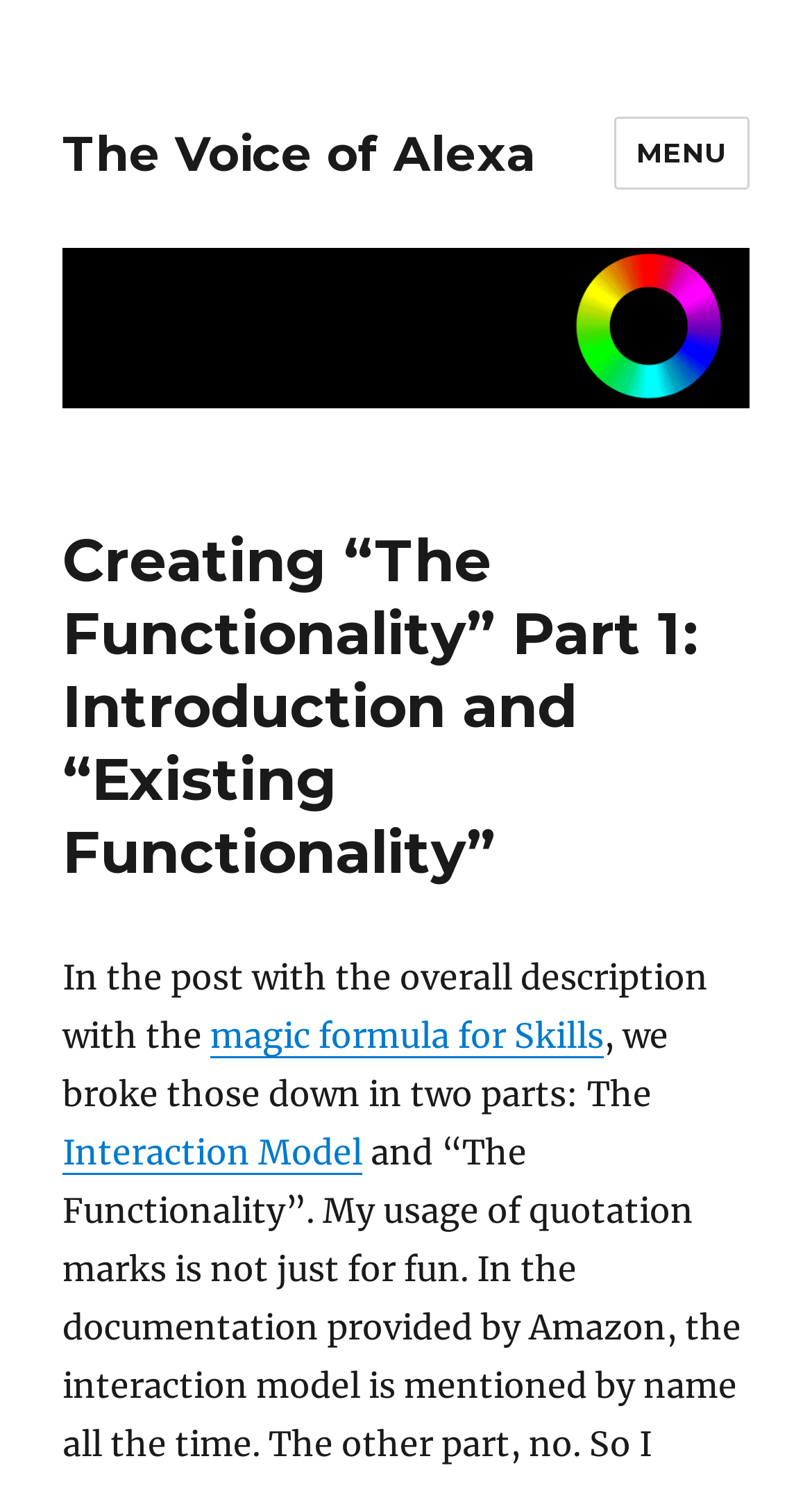Provide a brief response to the question using a single word or phrase: 
What is the second part of the functionality?

Interaction Model